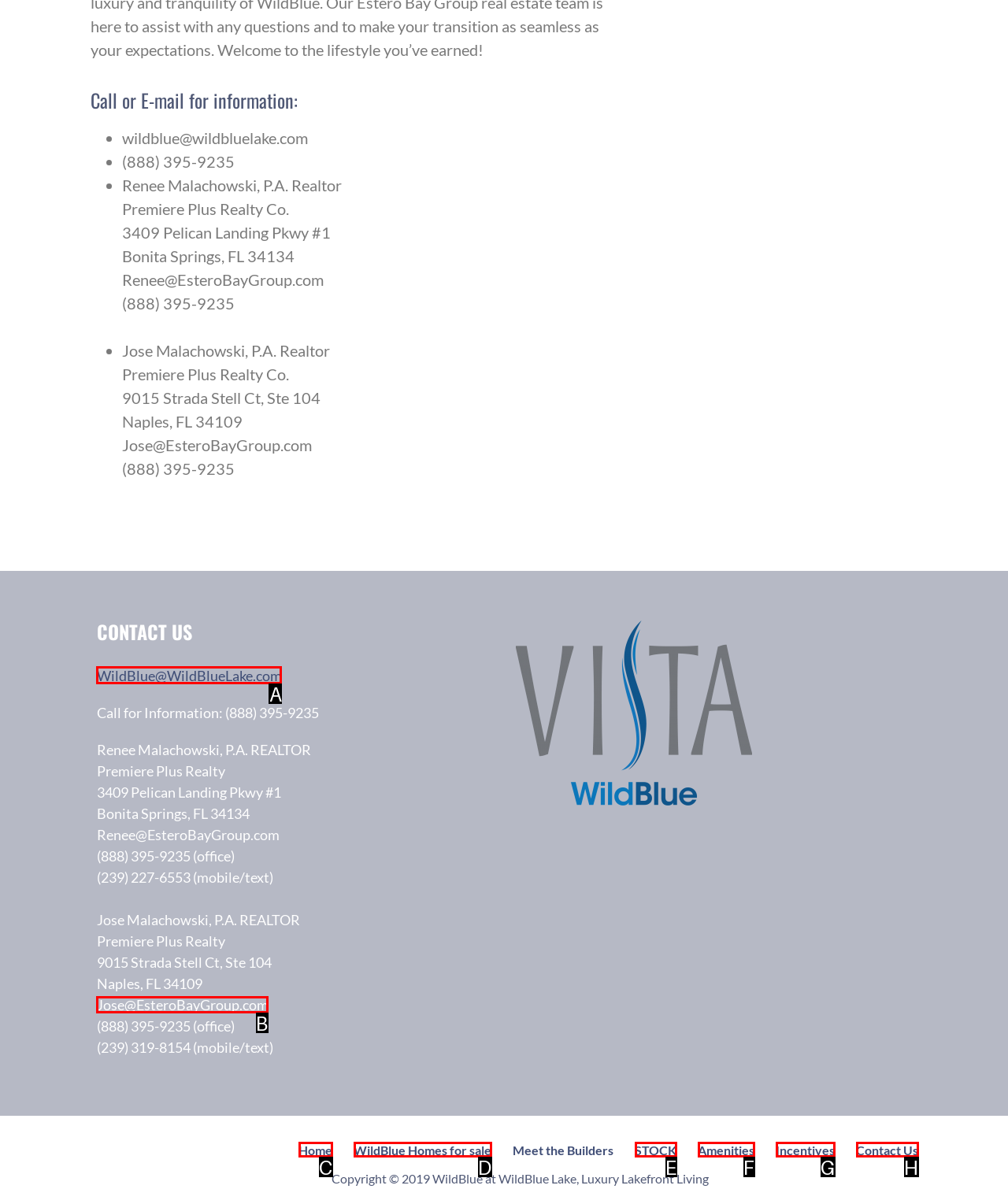Select the appropriate bounding box to fulfill the task: Click the 'Jose@EsteroBayGroup.com' email link Respond with the corresponding letter from the choices provided.

B